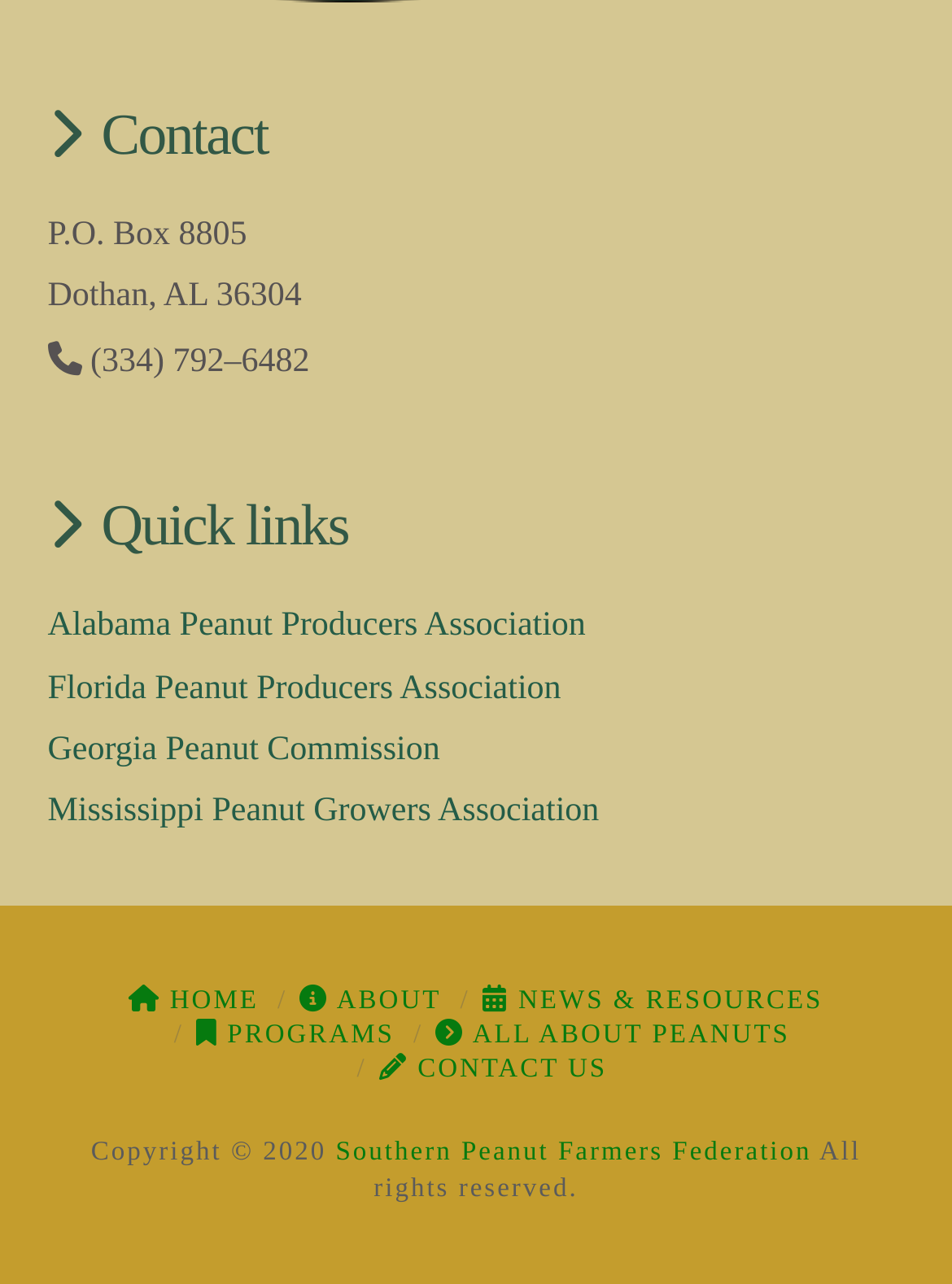Find the bounding box coordinates of the clickable region needed to perform the following instruction: "Check Copyright information". The coordinates should be provided as four float numbers between 0 and 1, i.e., [left, top, right, bottom].

[0.096, 0.887, 0.353, 0.91]